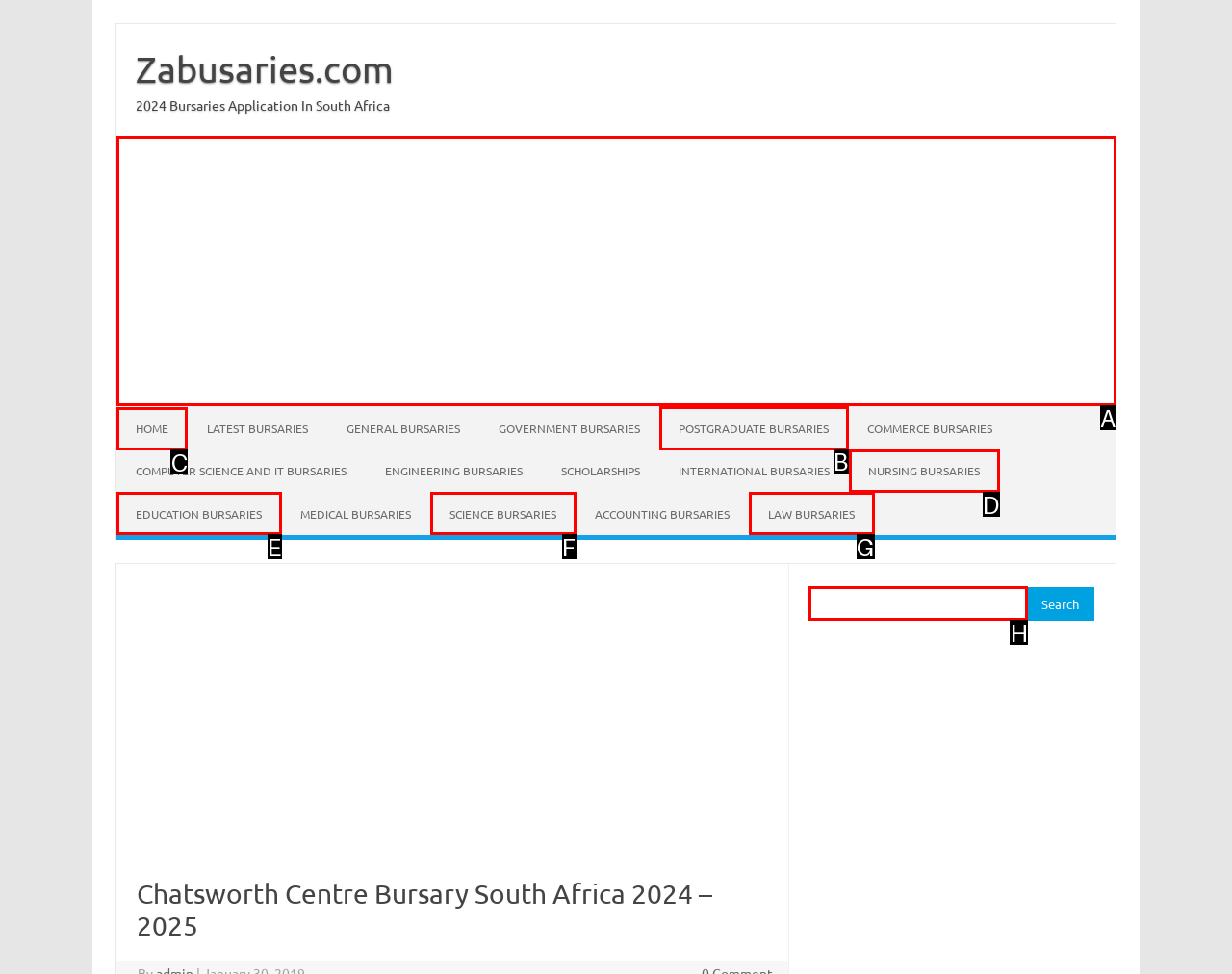Point out which UI element to click to complete this task: Click on HOME
Answer with the letter corresponding to the right option from the available choices.

C